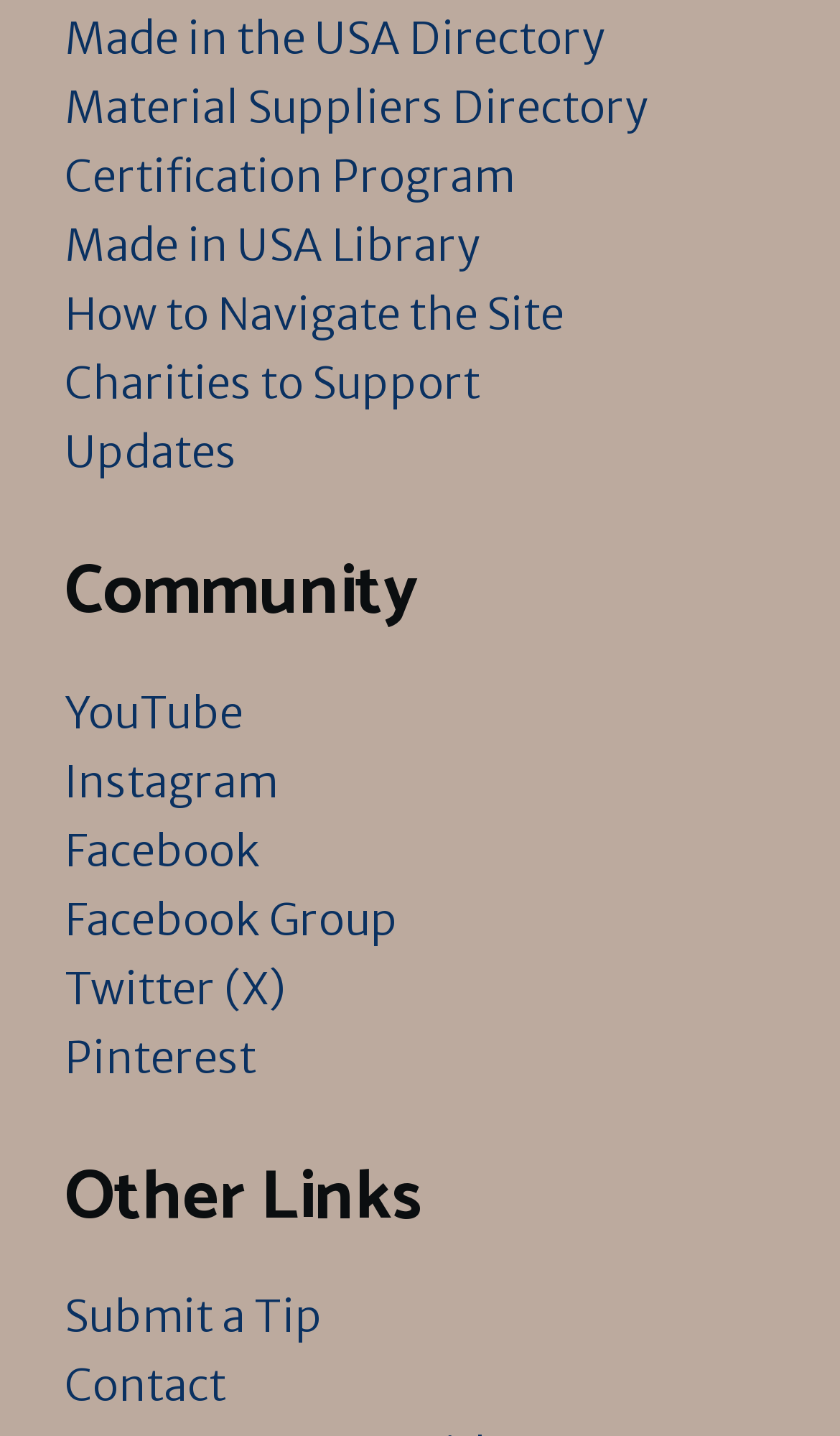Using the provided description YouTube, find the bounding box coordinates for the UI element. Provide the coordinates in (top-left x, top-left y, bottom-right x, bottom-right y) format, ensuring all values are between 0 and 1.

[0.077, 0.477, 0.29, 0.514]